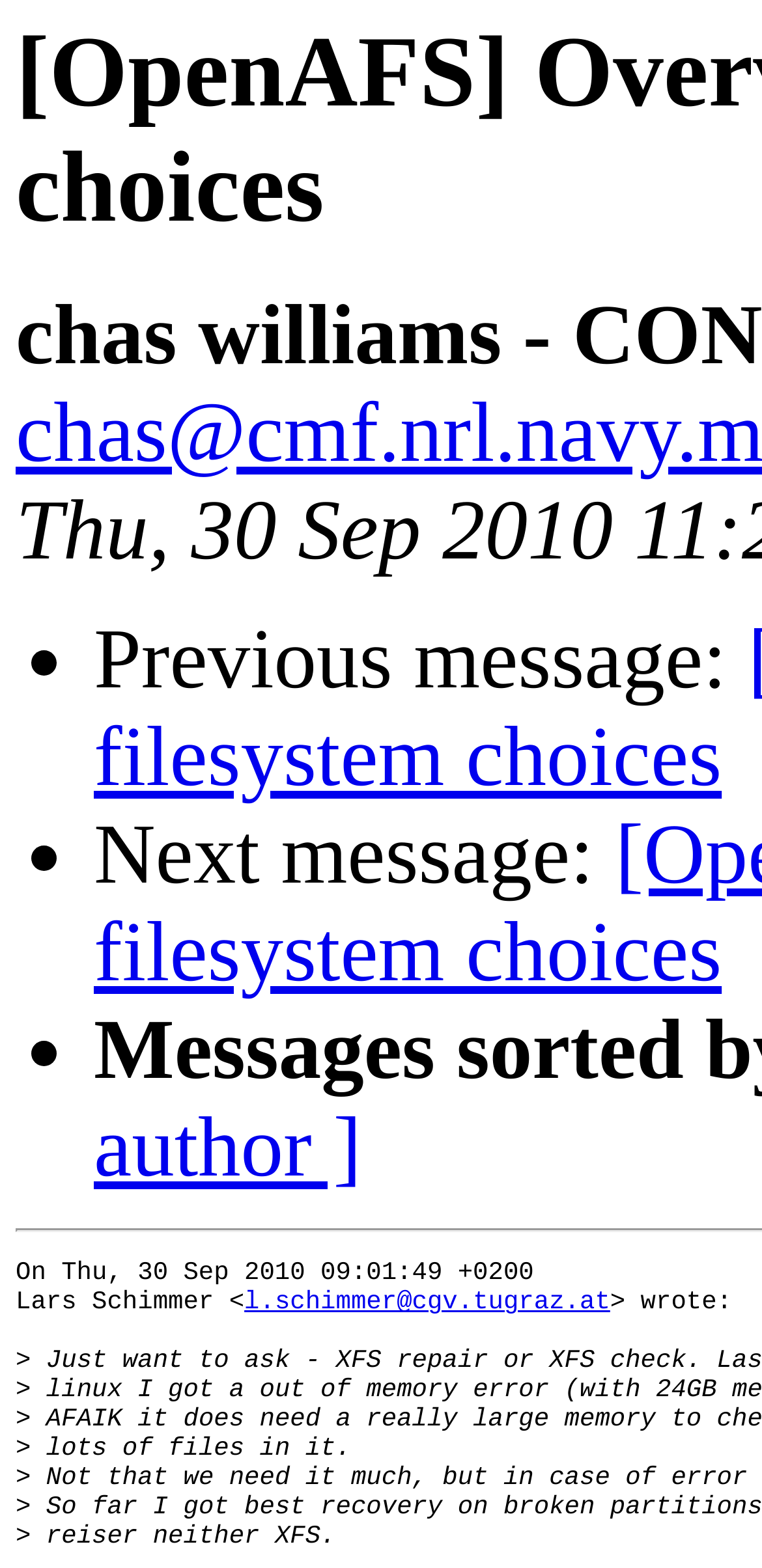Please provide a one-word or short phrase answer to the question:
Who is the author of the message?

Lars Schimmer